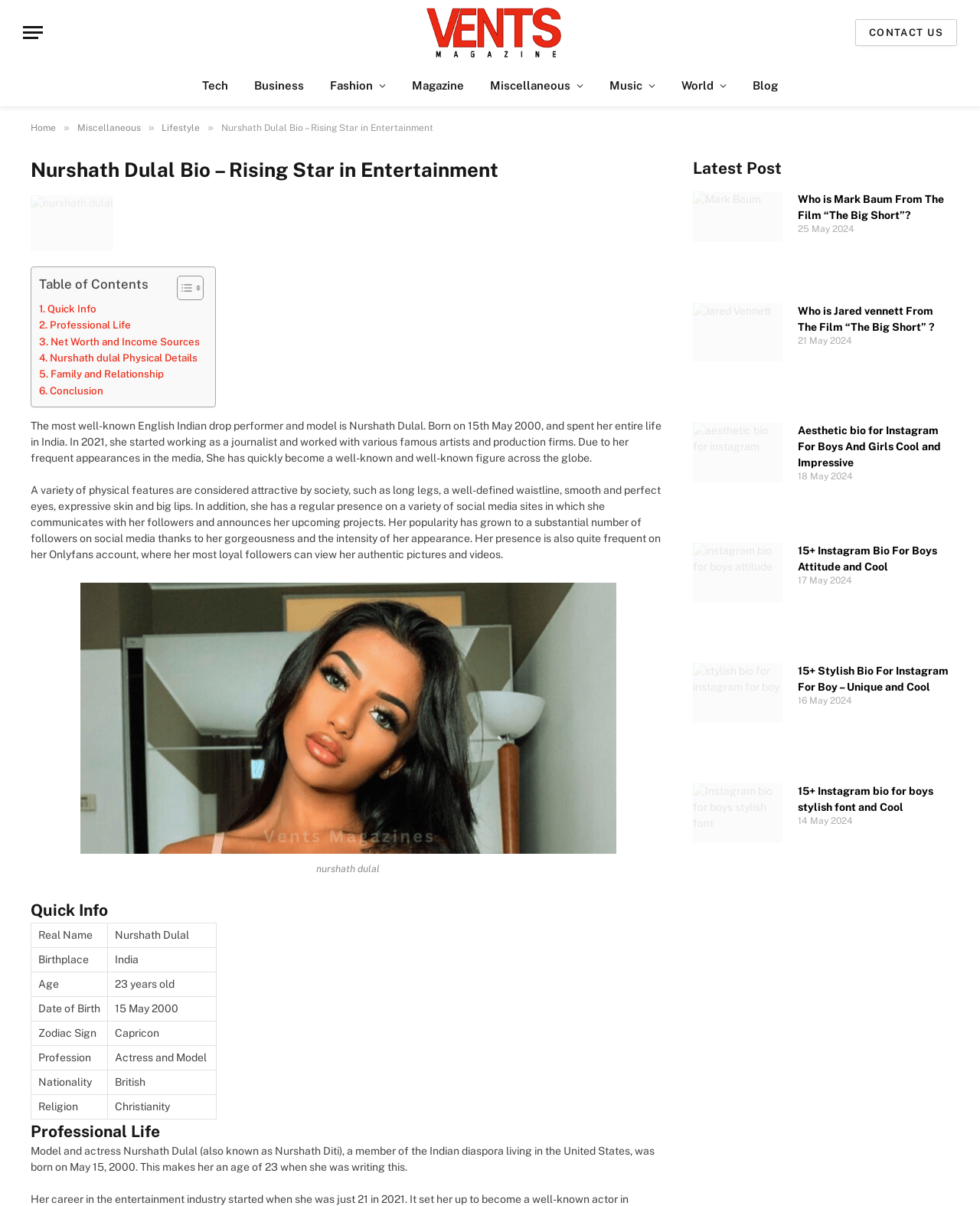Pinpoint the bounding box coordinates of the element to be clicked to execute the instruction: "Toggle the table of content".

[0.168, 0.228, 0.204, 0.25]